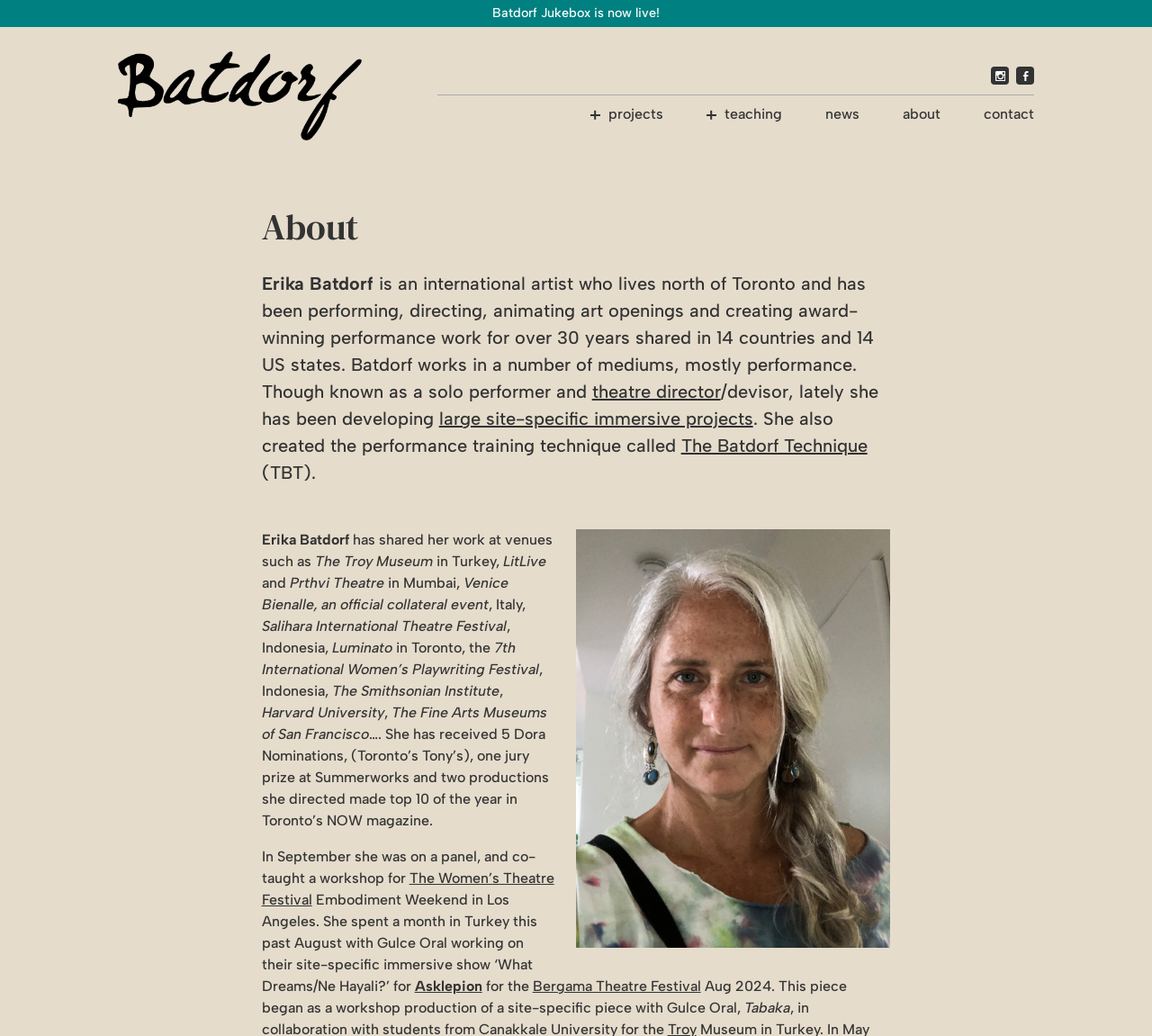Specify the bounding box coordinates of the area that needs to be clicked to achieve the following instruction: "View 'A Boundary Breached' artwork".

None